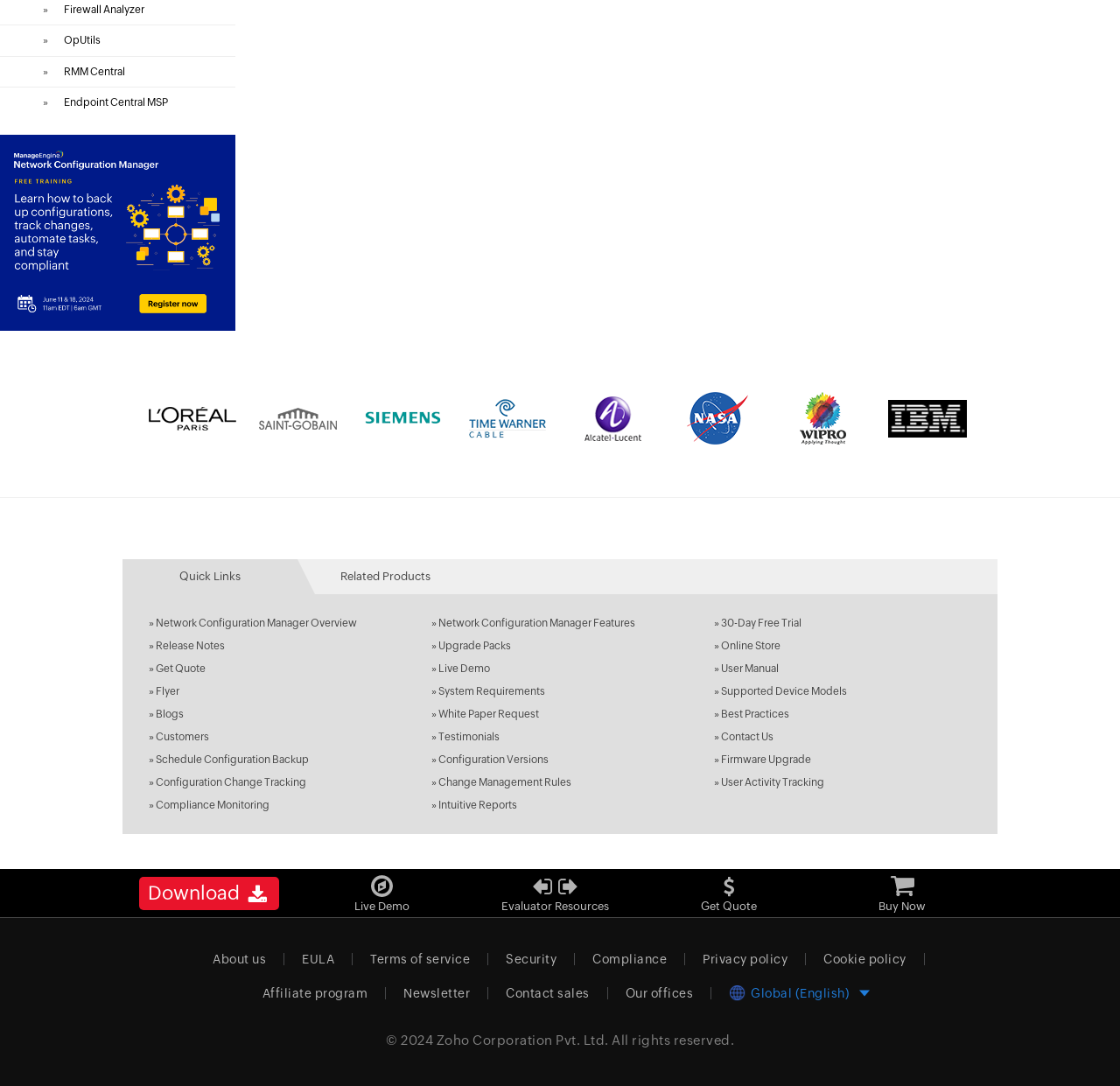Locate the bounding box coordinates of the element you need to click to accomplish the task described by this instruction: "Get a 30-Day Free Trial".

[0.644, 0.568, 0.716, 0.58]